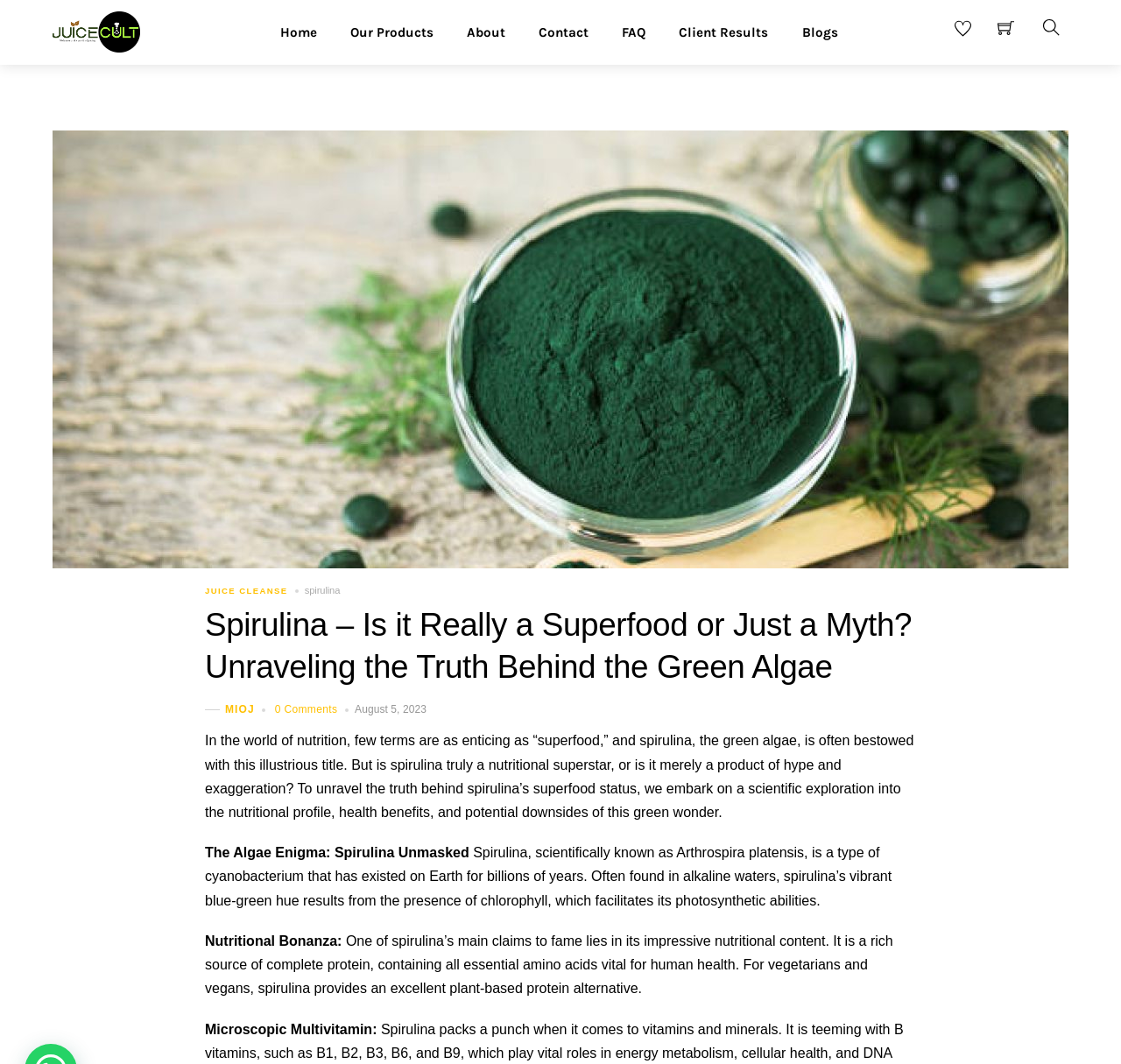What is the name of the website?
Refer to the image and provide a thorough answer to the question.

I determined the answer by looking at the top-left corner of the webpage, where I found the logo and text 'Juice Cult', which is likely the name of the website.